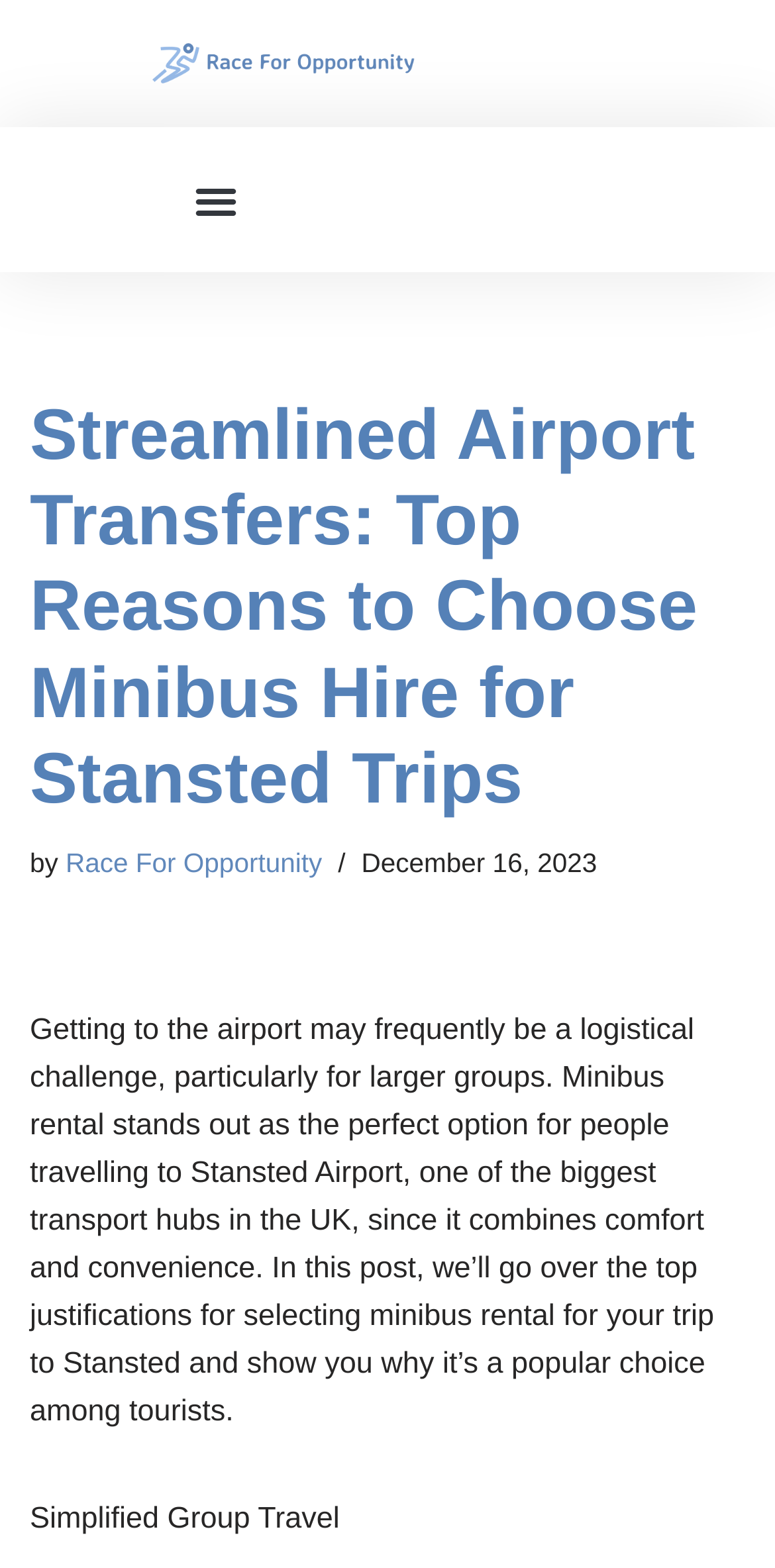Describe all the visual and textual components of the webpage comprehensively.

The webpage appears to be an article discussing the benefits of minibus rental for airport transfers, specifically to Stansted Airport. At the top left of the page, there is a "Skip to content" link. Next to it, there is an empty link, and a "Menu Toggle" button that, when expanded, reveals the main content of the page.

The main content is headed by a title, "Streamlined Airport Transfers: Top Reasons to Choose Minibus Hire for Stansted Trips", which is followed by the author's name, "Race For Opportunity", and the date of publication, "December 16, 2023". 

Below the title, there is a paragraph of text that explains the challenges of getting to the airport, especially for larger groups, and how minibus rental can provide a comfortable and convenient solution. 

Further down, there is a subheading, "Simplified Group Travel", which likely introduces a section of the article discussing the benefits of minibus rental for group travel.